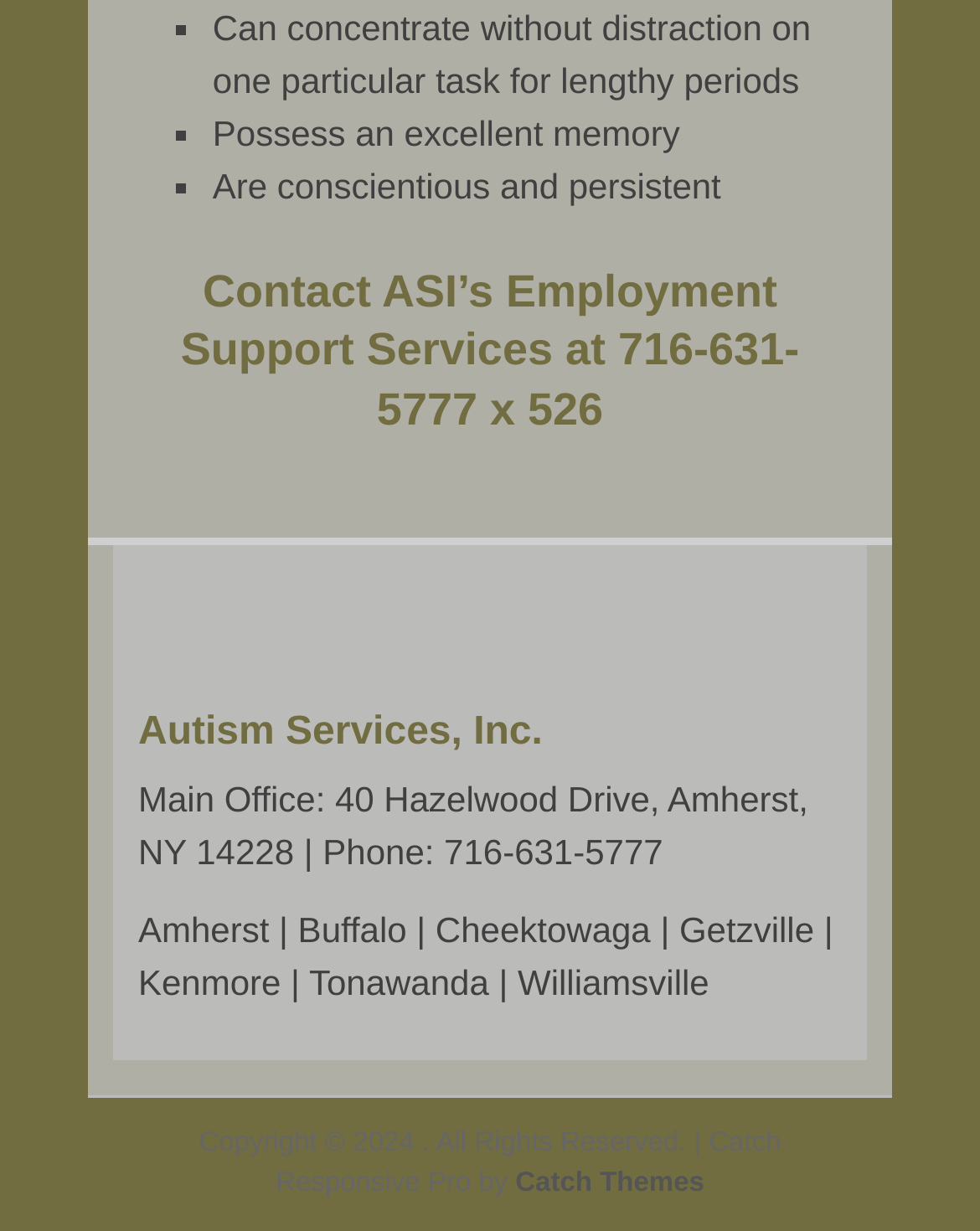What is the address of the main office?
Based on the screenshot, answer the question with a single word or phrase.

40 Hazelwood Drive, Amherst, NY 14228